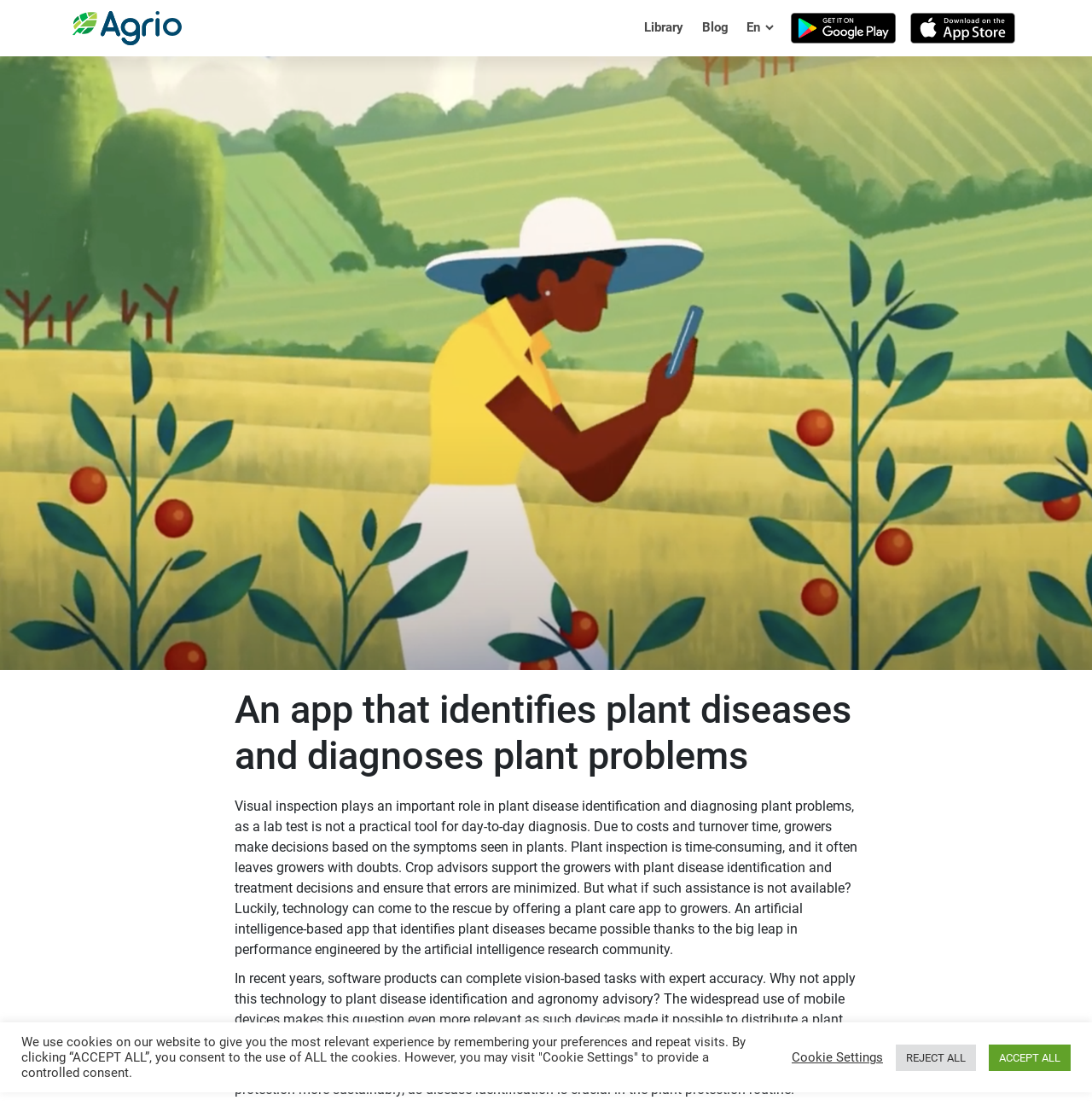Please identify the bounding box coordinates of the region to click in order to complete the given instruction: "Go to the Android app page". The coordinates should be four float numbers between 0 and 1, i.e., [left, top, right, bottom].

[0.277, 0.959, 0.32, 0.974]